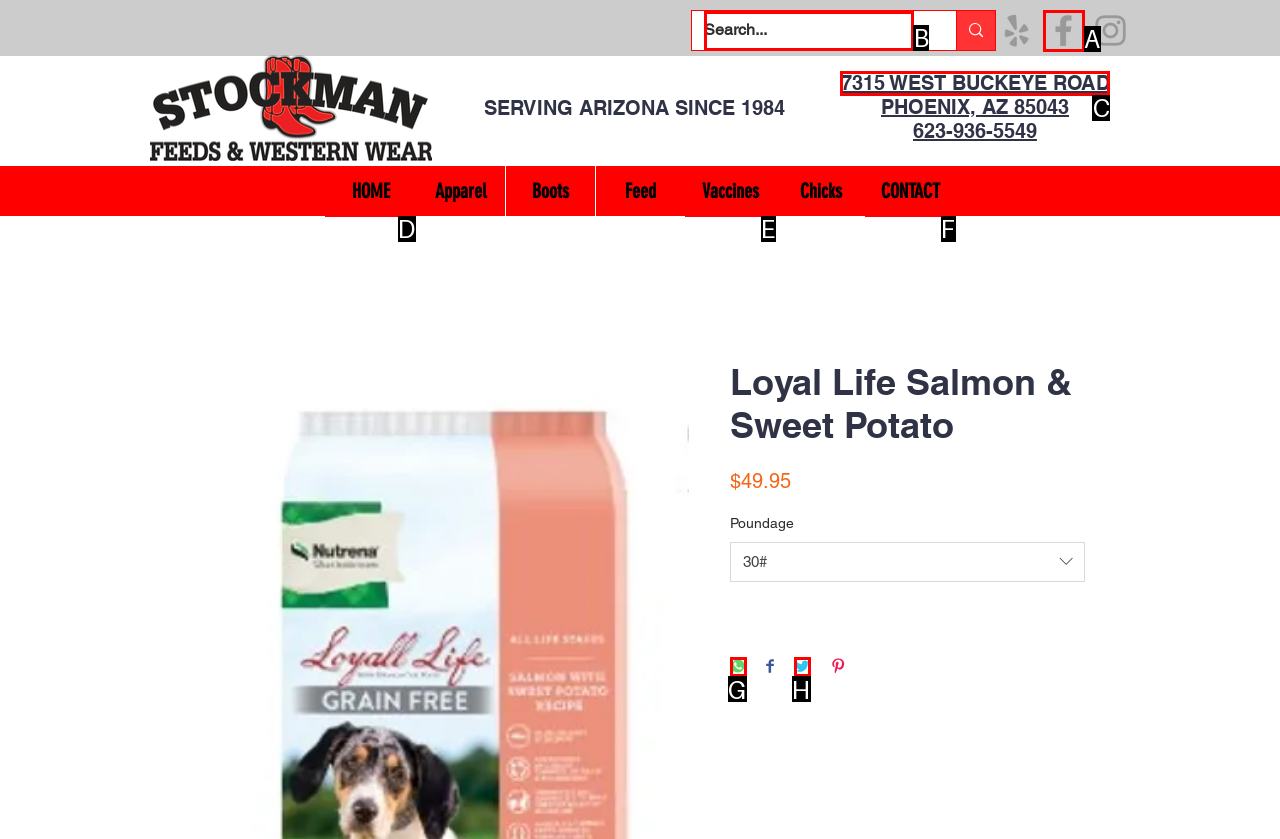Identify the correct option to click in order to accomplish the task: Visit Facebook page Provide your answer with the letter of the selected choice.

A